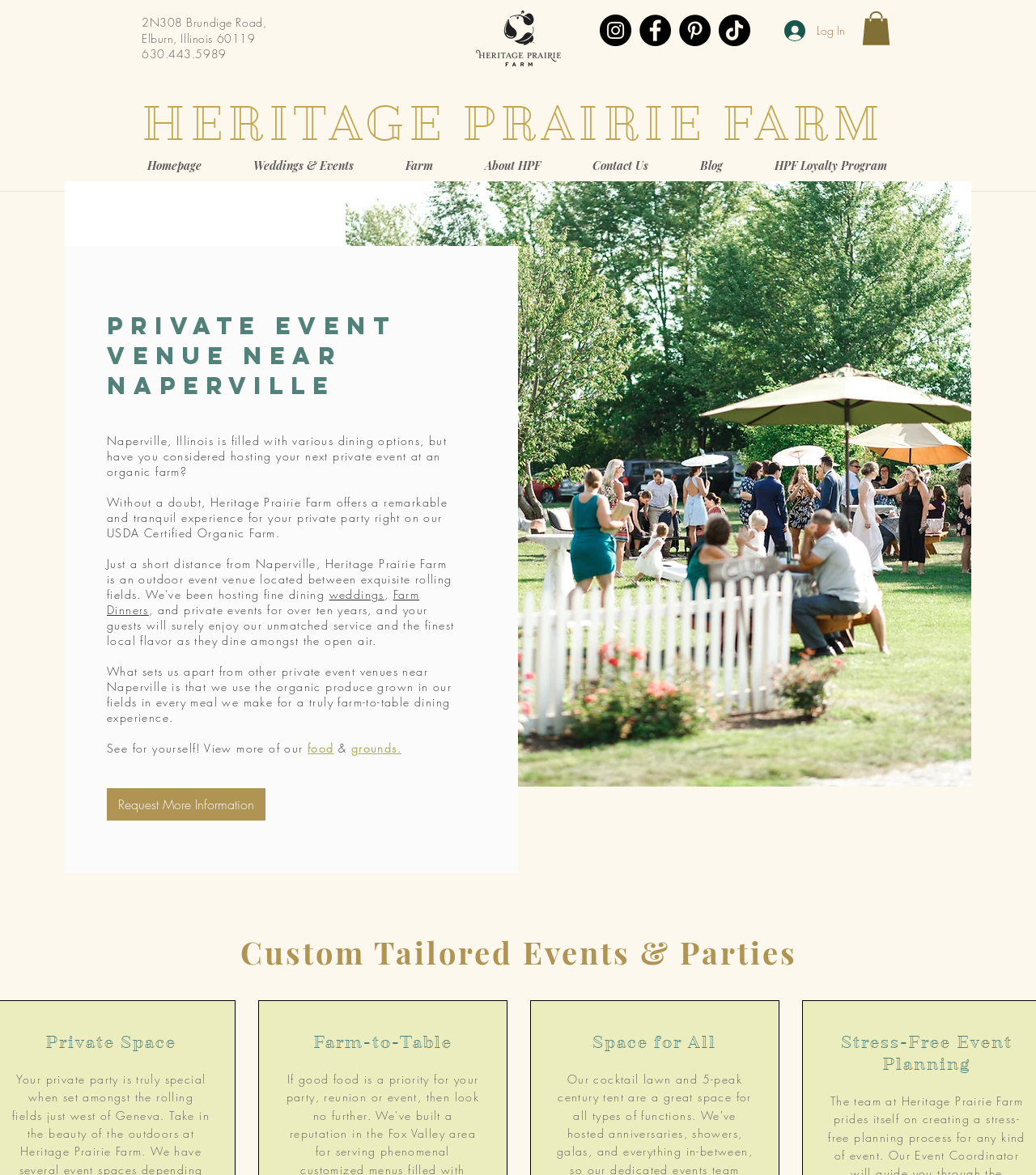Locate the bounding box coordinates of the segment that needs to be clicked to meet this instruction: "Visit the Facebook page".

[0.617, 0.012, 0.648, 0.039]